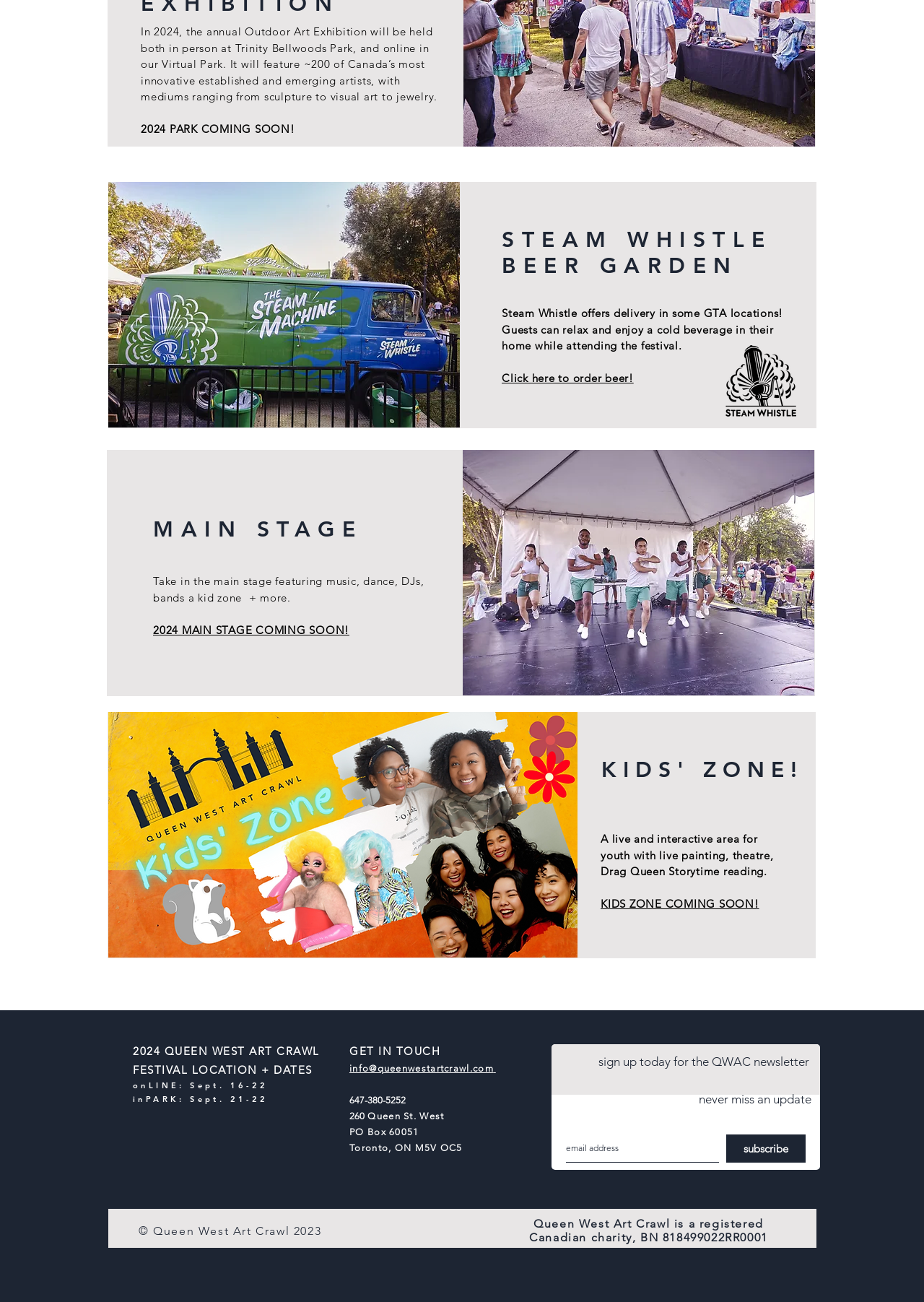Determine the bounding box coordinates of the UI element described below. Use the format (top-left x, top-left y, bottom-right x, bottom-right y) with floating point numbers between 0 and 1: MAIN STAGE

[0.166, 0.397, 0.392, 0.417]